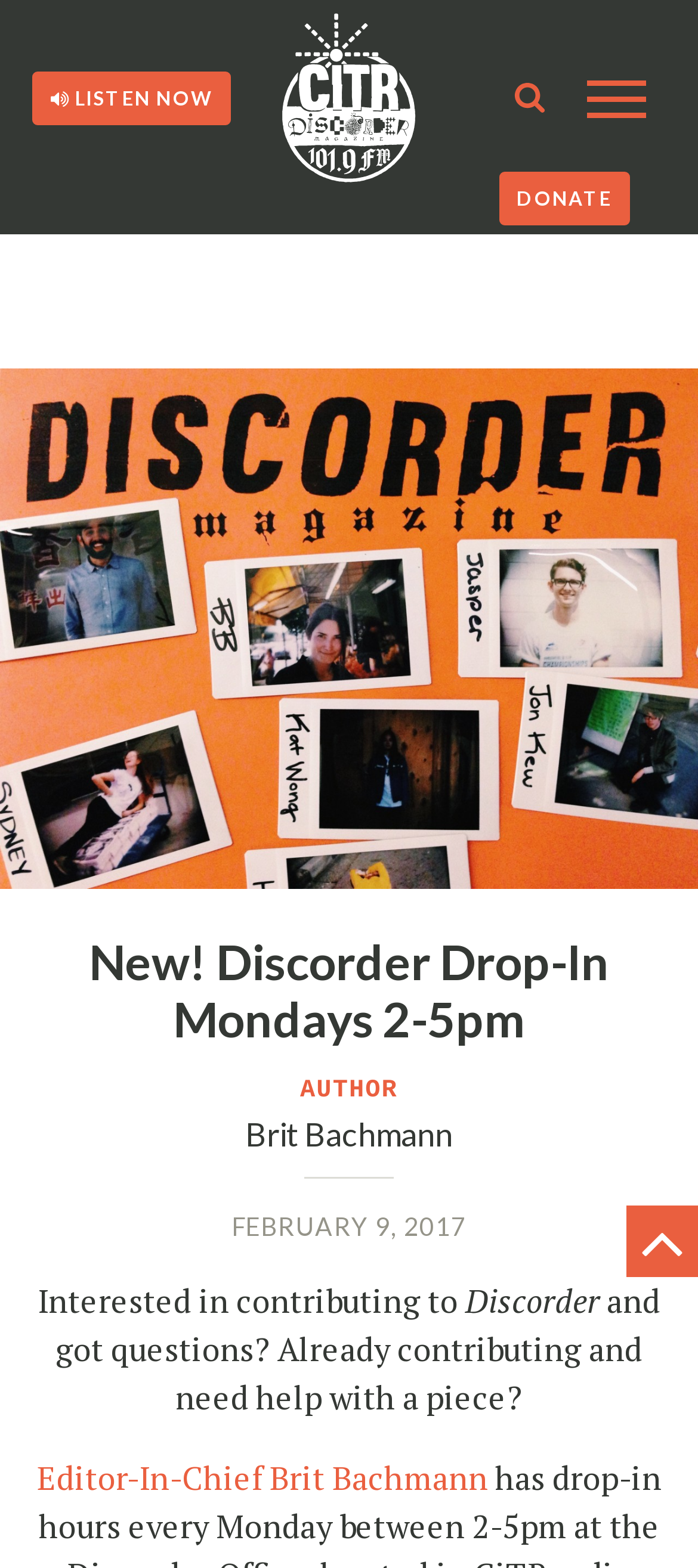Based on the element description Listen Now, identify the bounding box coordinates for the UI element. The coordinates should be in the format (top-left x, top-left y, bottom-right x, bottom-right y) and within the 0 to 1 range.

[0.046, 0.046, 0.33, 0.08]